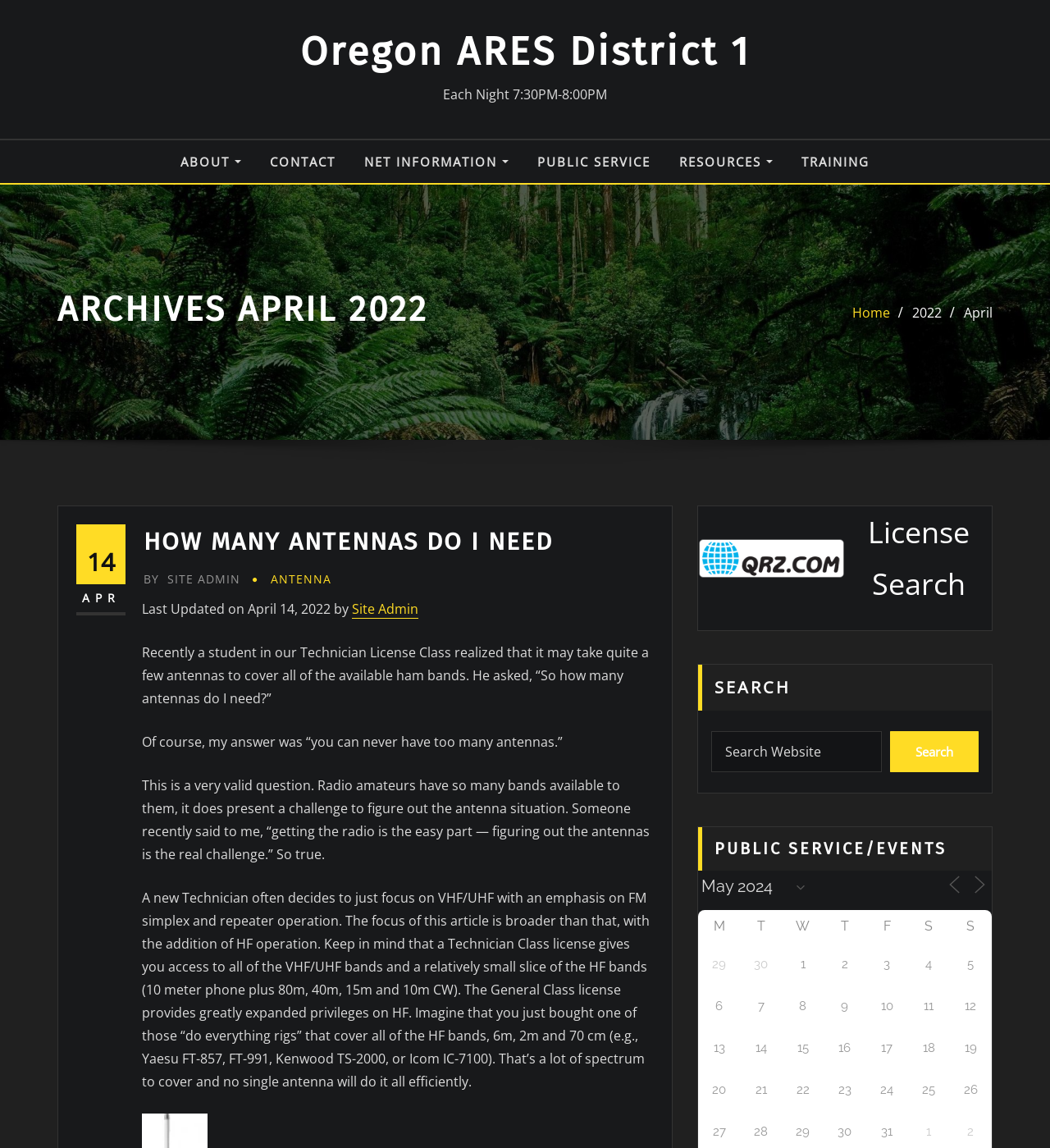Create an elaborate caption for the webpage.

The webpage is about Oregon ARES District 1, a amateur radio organization. At the top, there is a heading "Oregon ARES District 1" with a link to the same title. Below it, there is a static text "Each Night 7:30PM-8:00PM". 

To the right of the heading, there are several links: "ABOUT", "CONTACT", "NET INFORMATION", "PUBLIC SERVICE", "RESOURCES", and "TRAINING". These links are arranged horizontally and are evenly spaced.

Below the links, there is a heading "ARCHIVES APRIL 2022" followed by links to "Home", "2022", and "April". Underneath, there is an article titled "HOW MANY ANTENNAS DO I NEED" with a link to the same title. The article discusses the challenges of choosing antennas for amateur radio operation, especially for those with a Technician Class license. 

To the right of the article, there is a figure, and below it, a link to "License Search". There is also a search box with a button labeled "Search". 

Further down, there is a heading "PUBLIC SERVICE/EVENTS" followed by a textbox and several links with images. Below it, there is a calendar for May 2024, with days of the week labeled "M", "W", "F" and dates from 29 to 31.